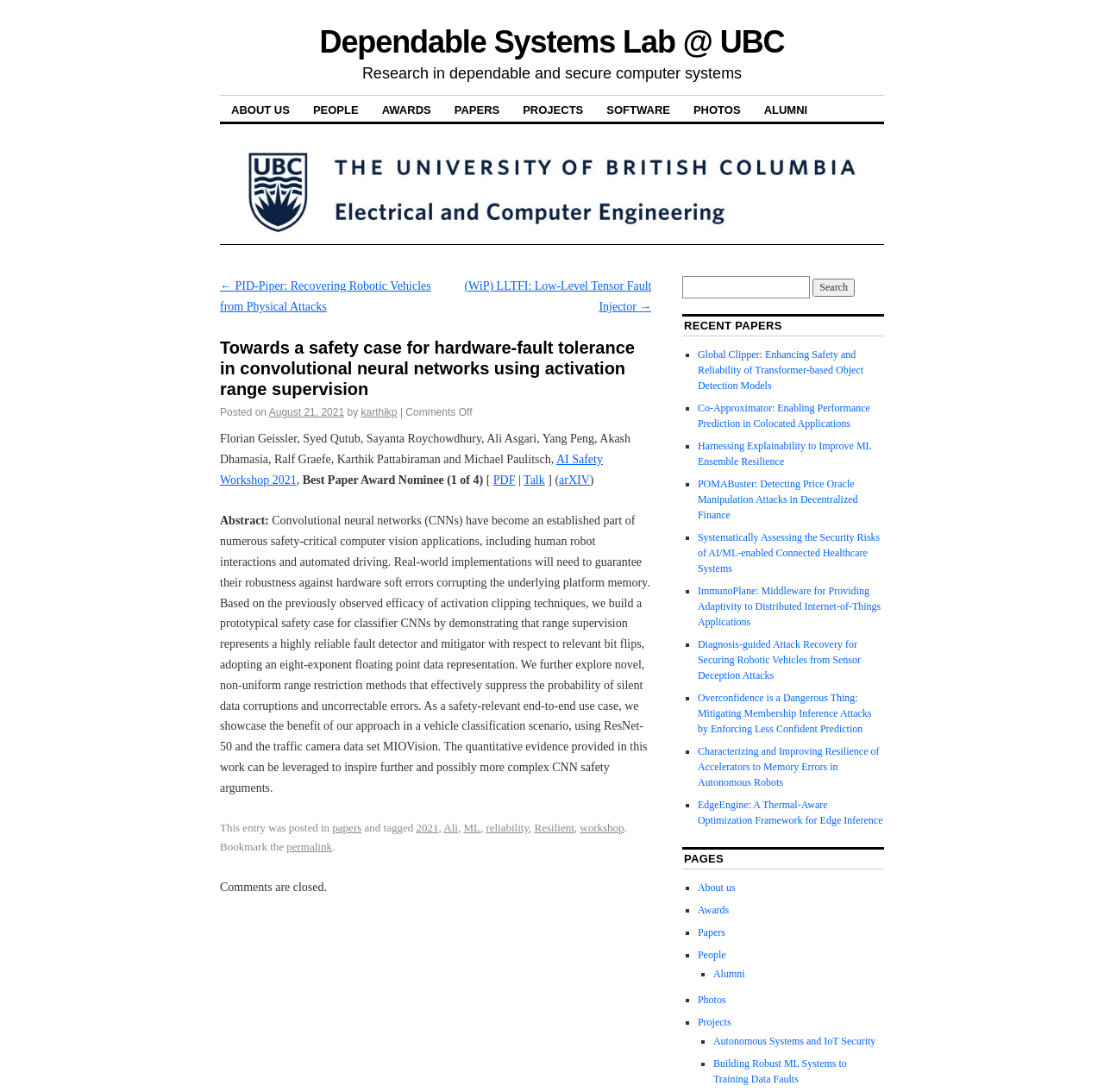Can you find the bounding box coordinates of the area I should click to execute the following instruction: "Go to the Dependable Systems Lab homepage"?

[0.289, 0.022, 0.711, 0.055]